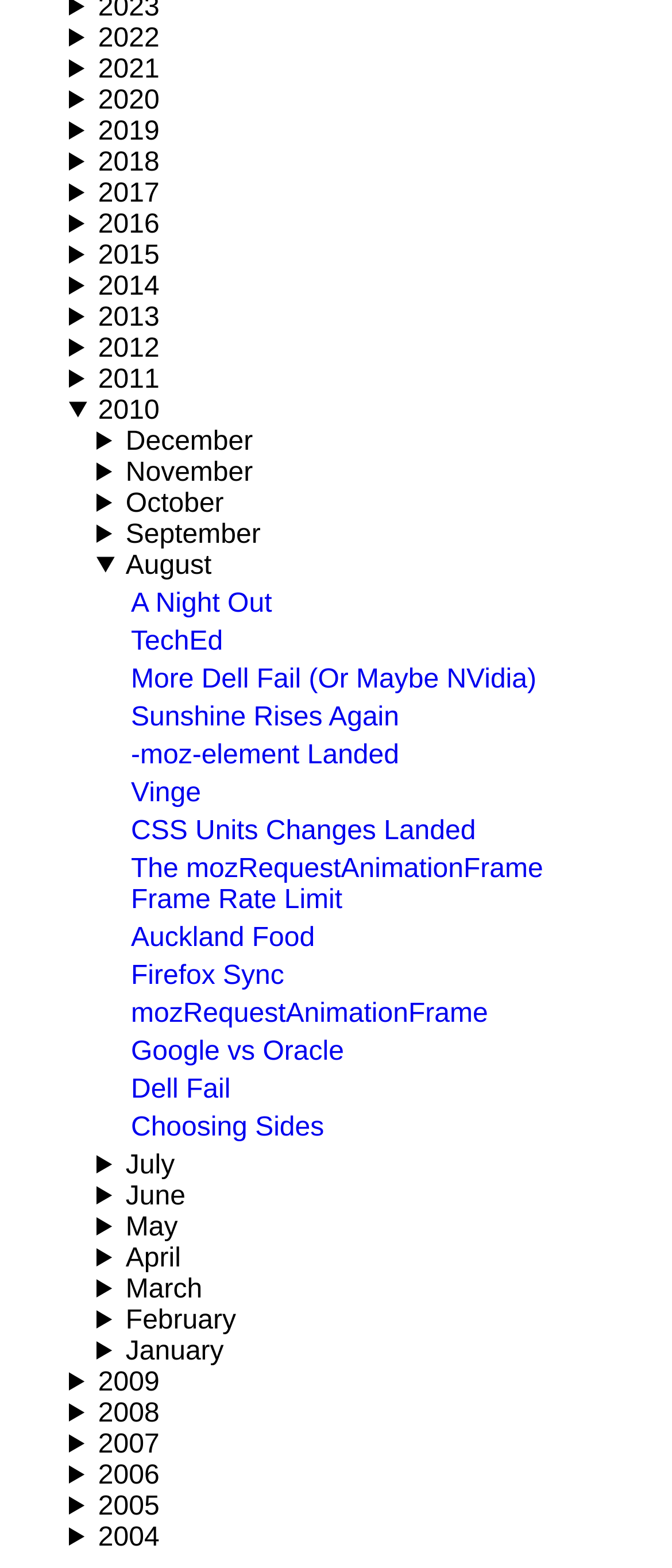Utilize the information from the image to answer the question in detail:
What is the latest year listed?

I looked at the list of years on the webpage and found that the latest year listed is 2022, which is located at the top of the list.